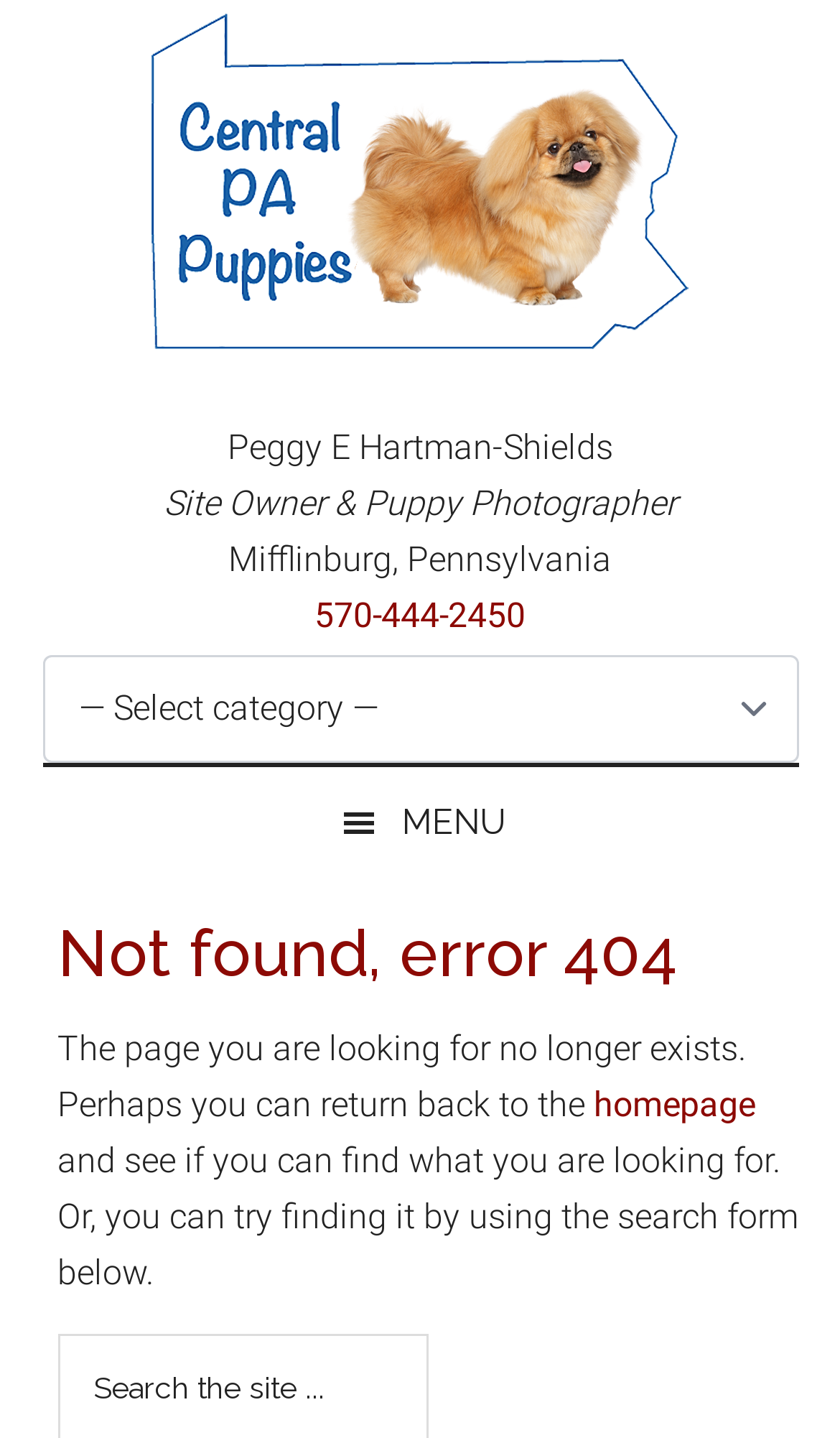Provide your answer to the question using just one word or phrase: What is the name of the puppy breeder?

Peggy E Hartman-Shields